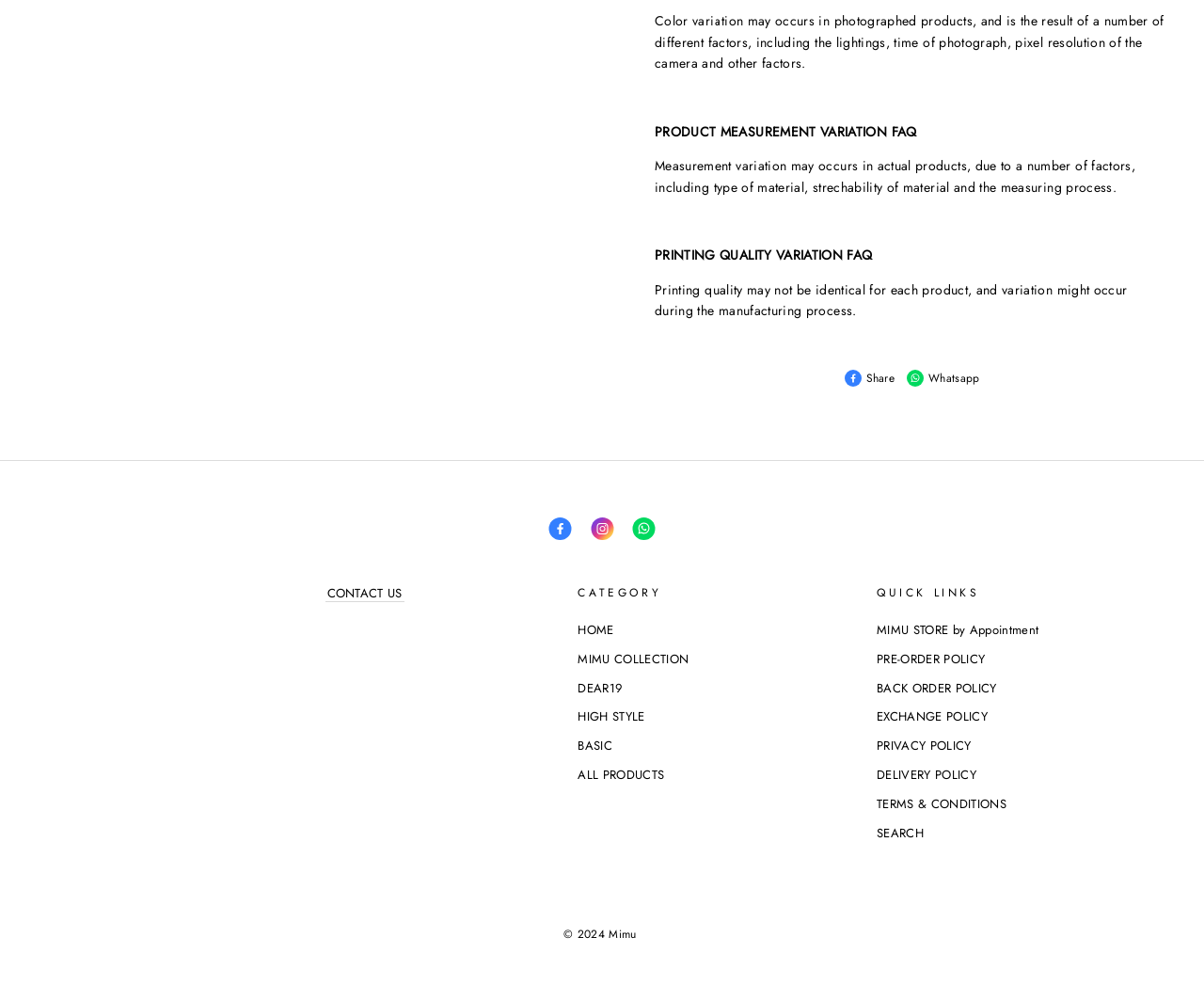How can users share the webpage?
Please respond to the question with as much detail as possible.

The webpage provides two links, 'Share' and 'Whatsapp', which allow users to share the webpage with others.